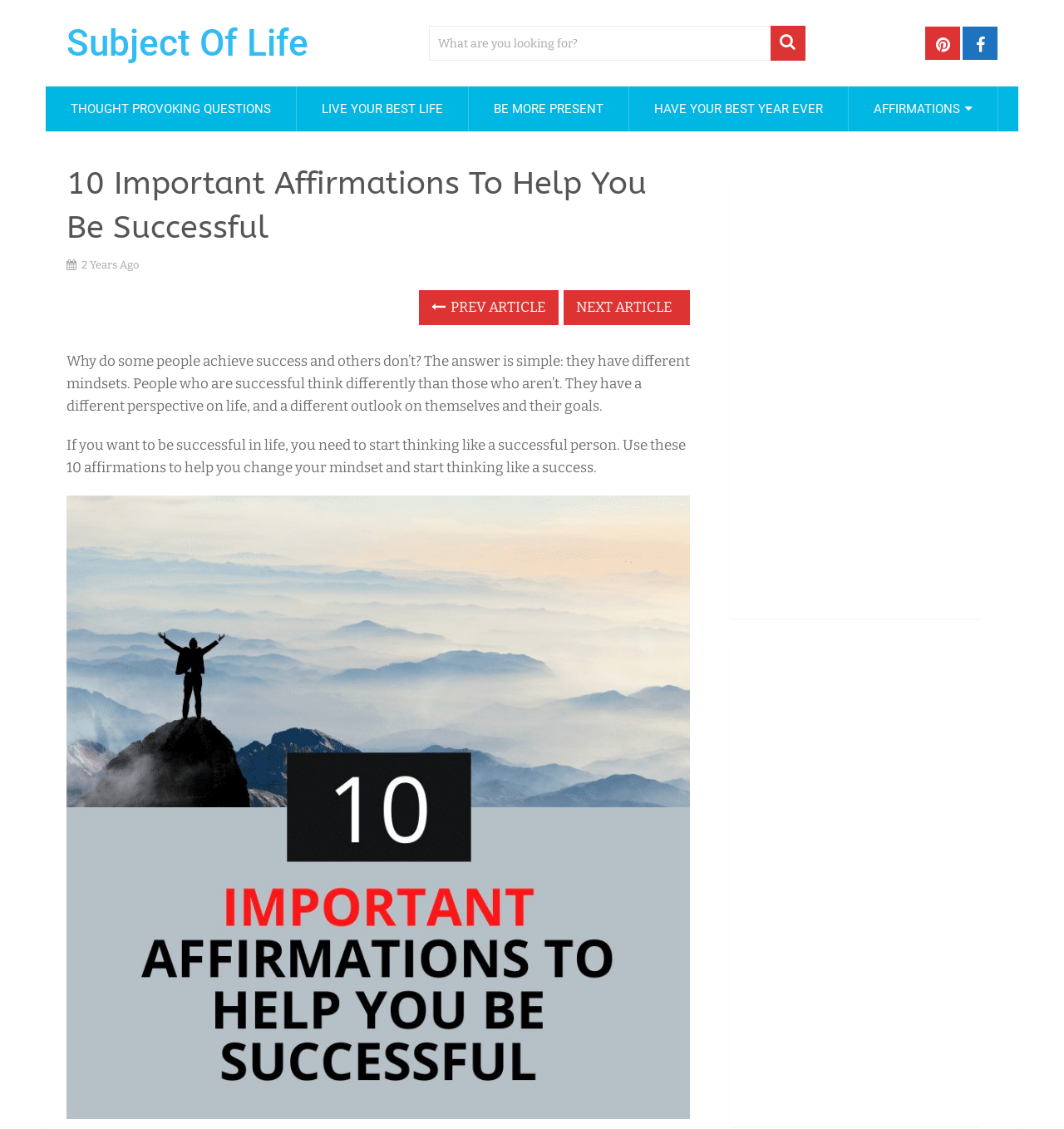Provide an in-depth caption for the contents of the webpage.

The webpage is focused on personal development and success, with the main title "10 Important Affirmations To Help You Be Successful" at the top. Below the title, there is a search box with a magnifying glass icon on the right side, allowing users to search for specific content.

On the top-right corner, there are several social media links, including Facebook, Twitter, and Instagram. Below these links, there are five main navigation links: "THOUGHT PROVOKING QUESTIONS", "LIVE YOUR BEST LIFE", "BE MORE PRESENT", "HAVE YOUR BEST YEAR EVER", and "AFFIRMATIONS".

The main content of the webpage is divided into two sections. The first section has a heading "10 Important Affirmations To Help You Be Successful" and a brief introduction to the concept of success and mindset. The introduction is followed by two paragraphs of text that explain the importance of thinking like a successful person and how affirmations can help.

The second section features an image related to success, taking up most of the width of the page. Below the image, there is a call-to-action section with a heading "Content updates and so much more" and a brief description of the website's focus on improving all aspects of life. This section also includes a form with fields for first name and email, and a submit button.

On the bottom-right corner of the page, there is an iframe with a title "Humility". Additionally, there are navigation links to previous and next articles at the bottom of the page.